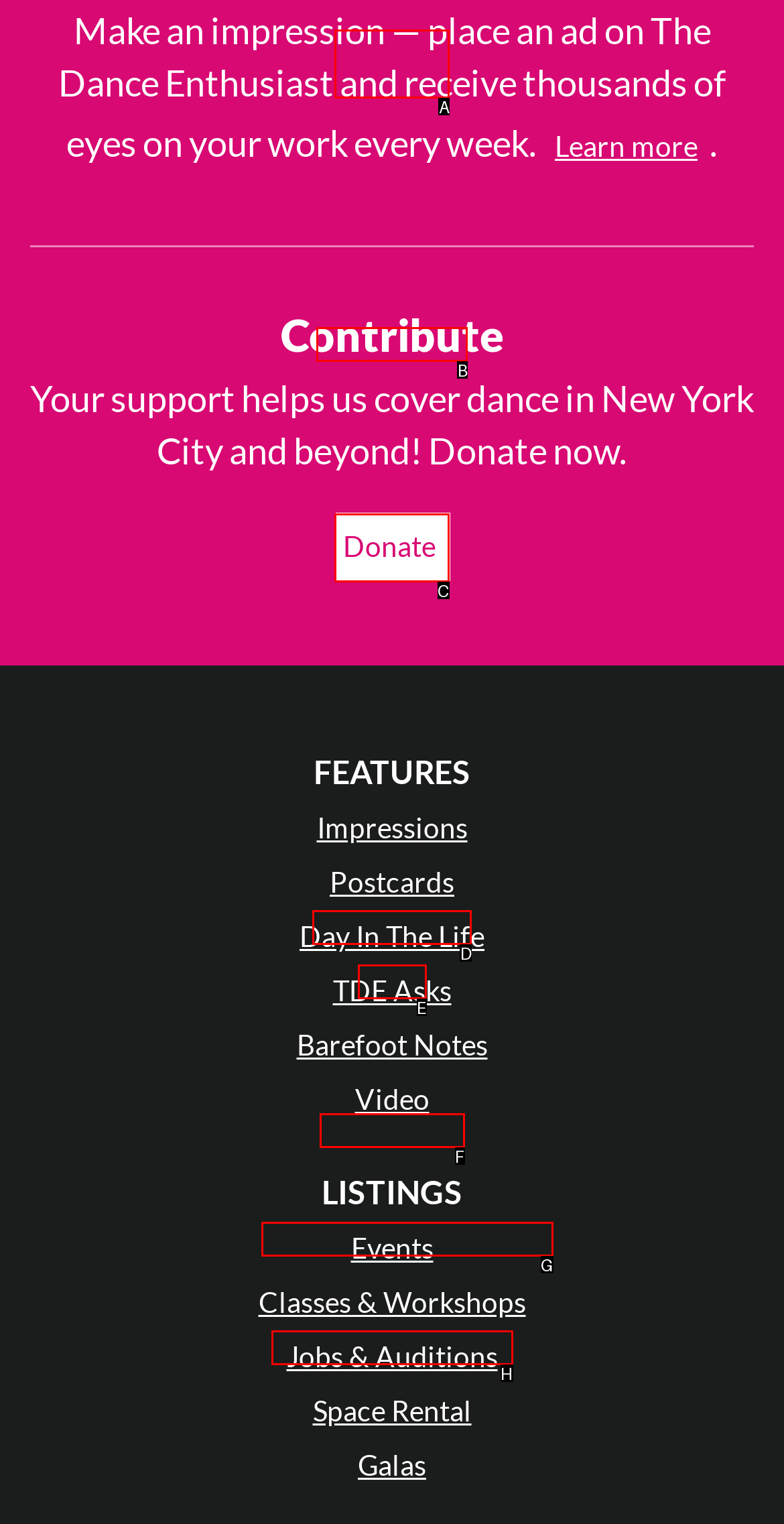Determine the letter of the element you should click to carry out the task: Donate to support dance coverage
Answer with the letter from the given choices.

C